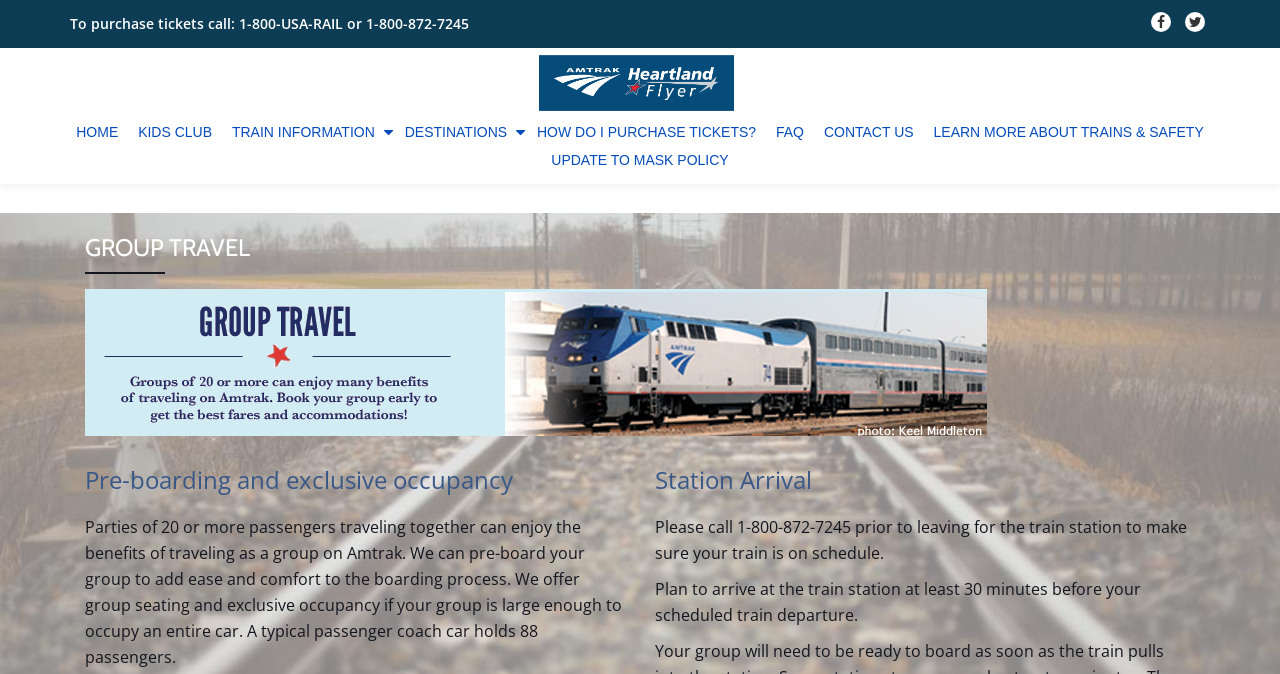Identify the bounding box coordinates of the clickable region required to complete the instruction: "Click the Heartland Flyer link". The coordinates should be given as four float numbers within the range of 0 and 1, i.e., [left, top, right, bottom].

[0.421, 0.071, 0.579, 0.175]